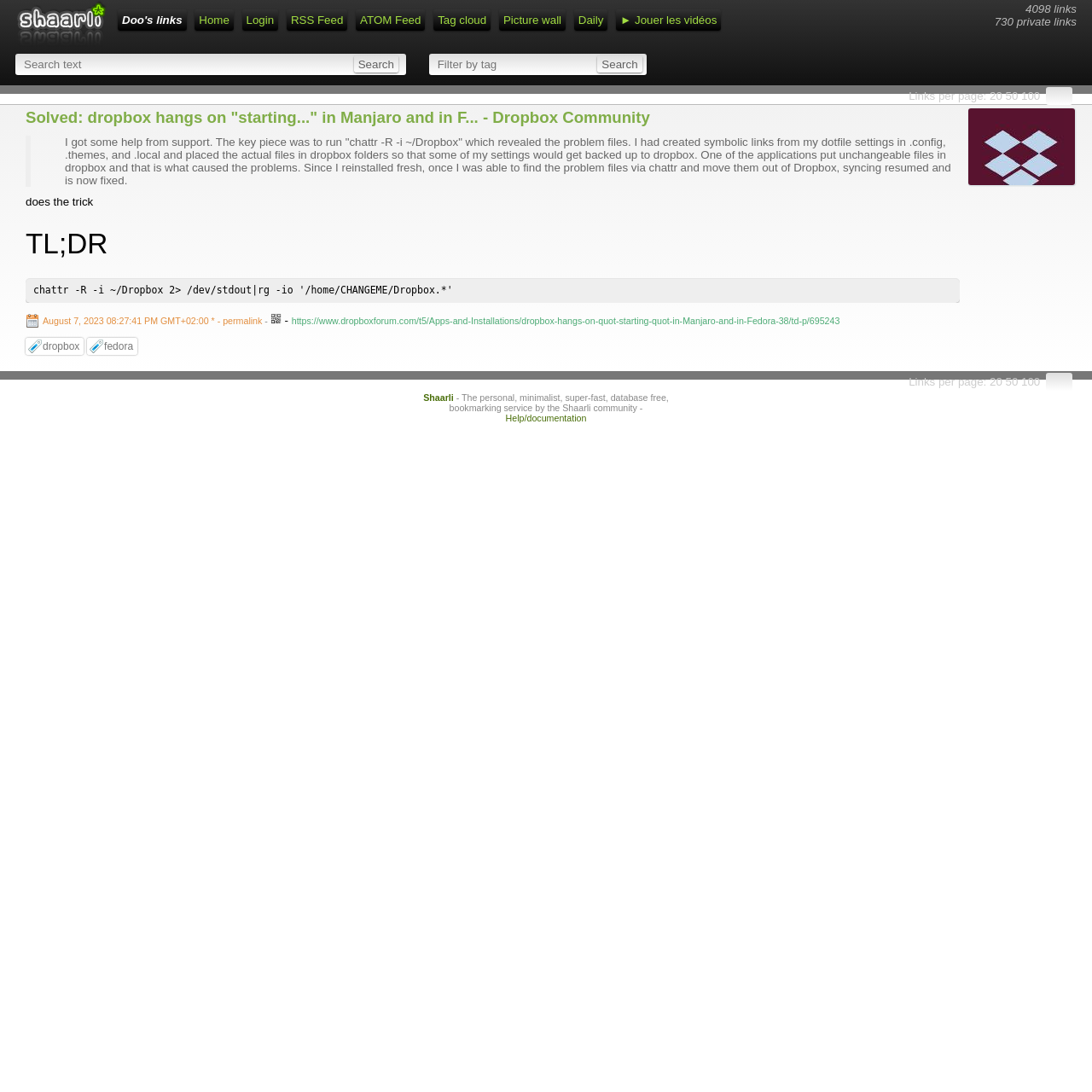Locate the bounding box coordinates of the area to click to fulfill this instruction: "Search for links". The bounding box should be presented as four float numbers between 0 and 1, in the order [left, top, right, bottom].

[0.018, 0.049, 0.321, 0.068]